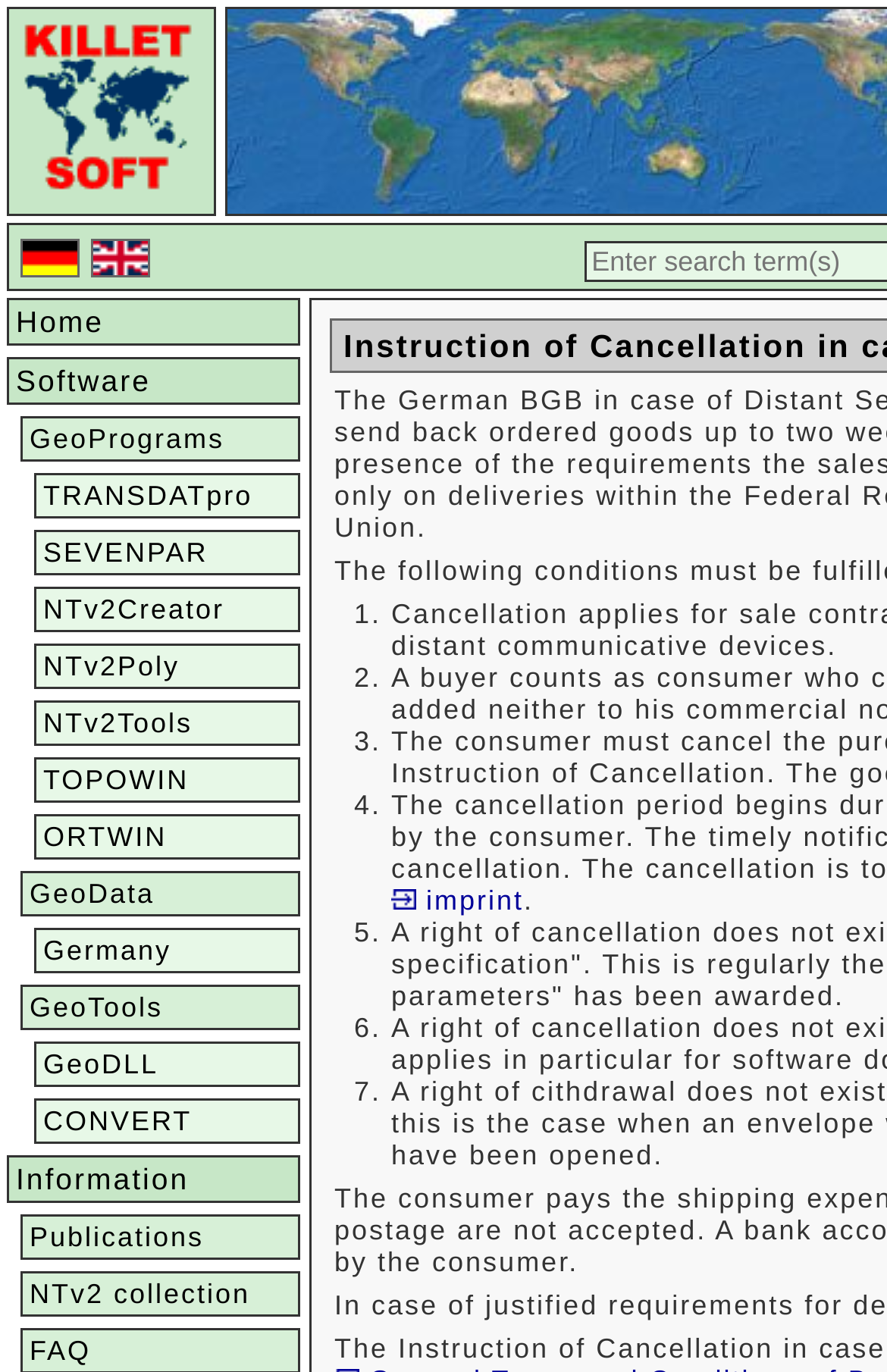Find the bounding box coordinates of the element's region that should be clicked in order to follow the given instruction: "Click the link to imprint". The coordinates should consist of four float numbers between 0 and 1, i.e., [left, top, right, bottom].

[0.441, 0.645, 0.591, 0.668]